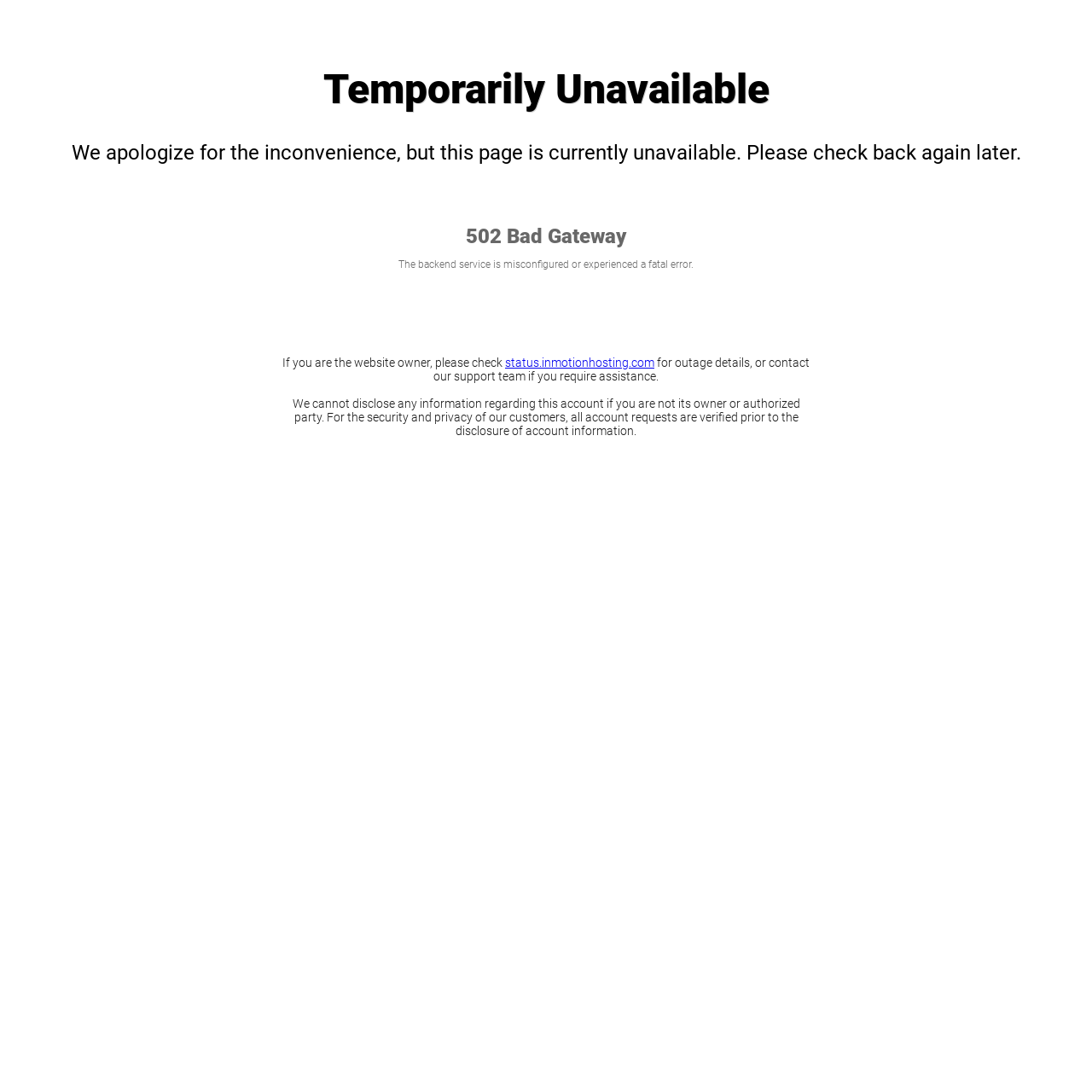Why can't account information be disclosed?
Kindly offer a comprehensive and detailed response to the question.

The StaticText element explains that account information cannot be disclosed to anyone who is not the owner or authorized party. This is for the security and privacy of customers, and all account requests are verified prior to the disclosure of account information.